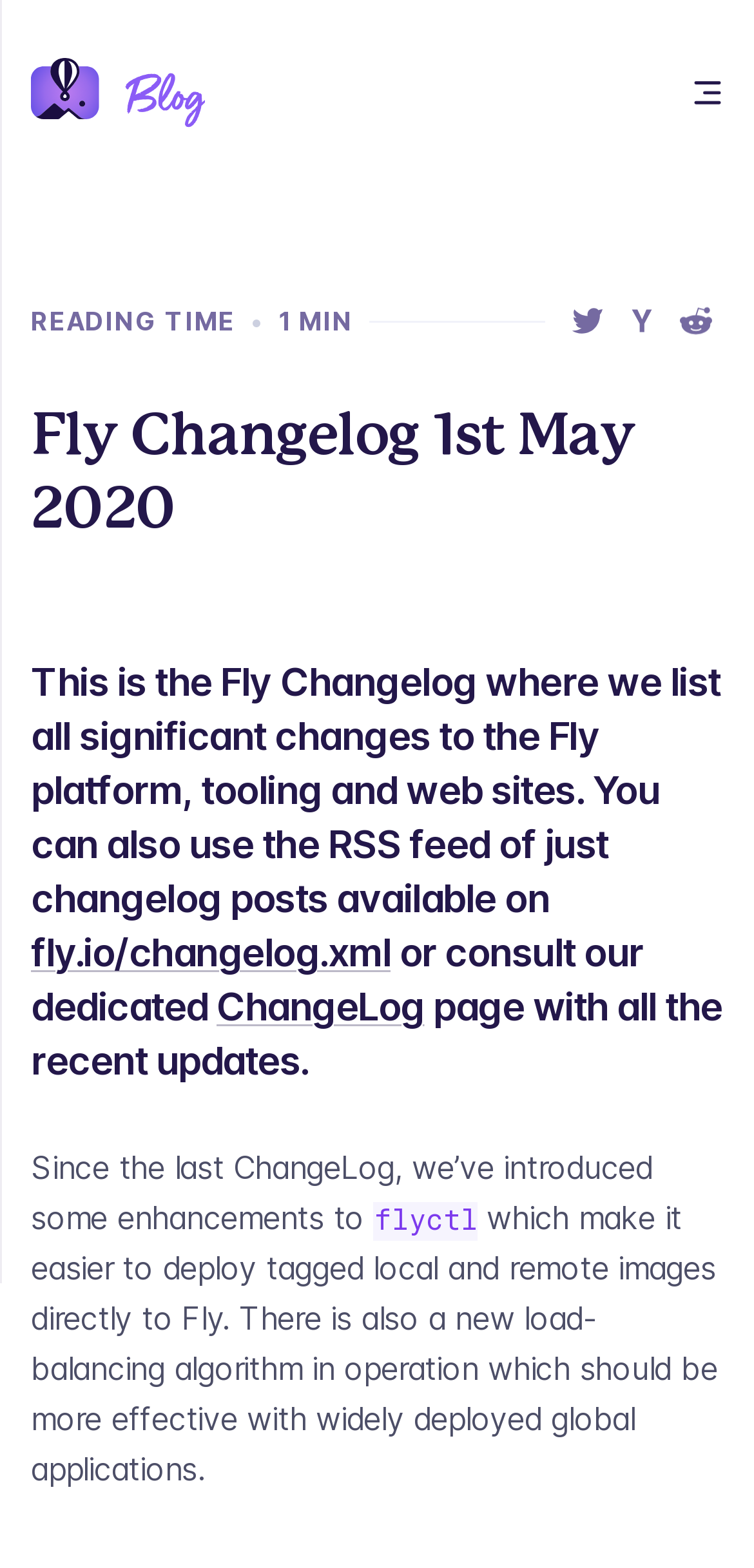Offer an in-depth caption of the entire webpage.

The webpage is a documentation page from the Fly.io team, specifically a changelog page. At the top left, there is a navigation menu with a logo and two links: "Fly App performance optimization" and "Blog". Each link has an accompanying image. 

On the top right, there is a button to open the main menu, accompanied by an image. Below the navigation menu, there is a header section that spans almost the entire width of the page. Within this section, there are several elements, including a "READING TIME" label, a "•" symbol, and a "1 MIN" label, indicating that the reading time of the content is one minute.

To the right of these labels, there are three links to share the post on Twitter, Hacker News, and Reddit, each accompanied by an image. Below these links, there is a heading that reads "Fly Changelog 1st May 2020". 

The main content of the page is a block of text that describes the purpose of the changelog page, which lists significant changes to the Fly platform, tooling, and websites. The text also mentions an RSS feed and a dedicated ChangeLog page. 

Further down, there is another block of text that describes specific updates, including enhancements to "flyctl" and a new load-balancing algorithm. Overall, the page appears to be a documentation page that provides information about updates to the Fly platform.